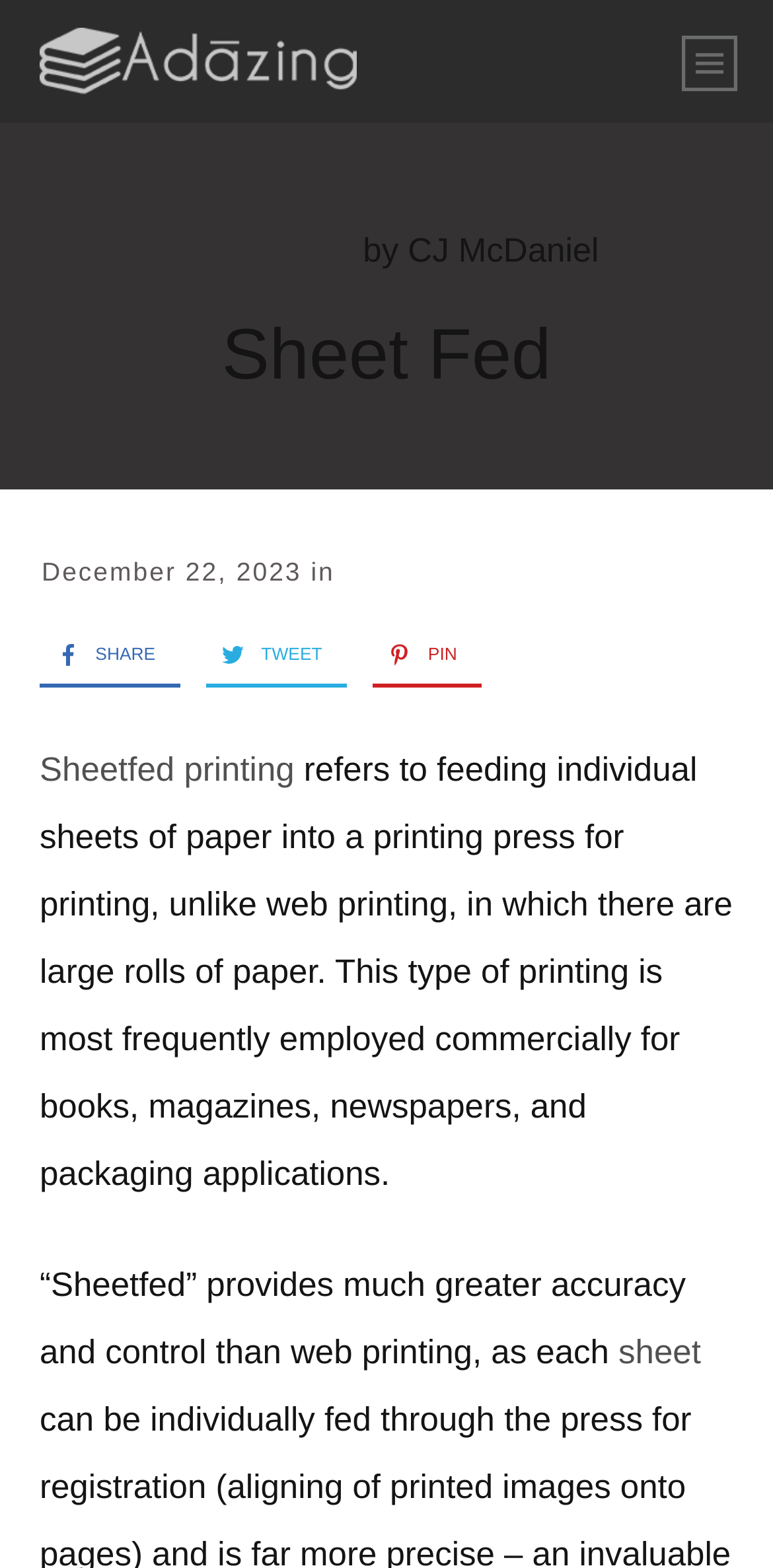Utilize the information from the image to answer the question in detail:
What is the advantage of sheetfed printing?

I found the advantage of sheetfed printing by looking at the StaticText element that explains the benefits of sheetfed printing, which mentions that it provides much greater accuracy and control than web printing.